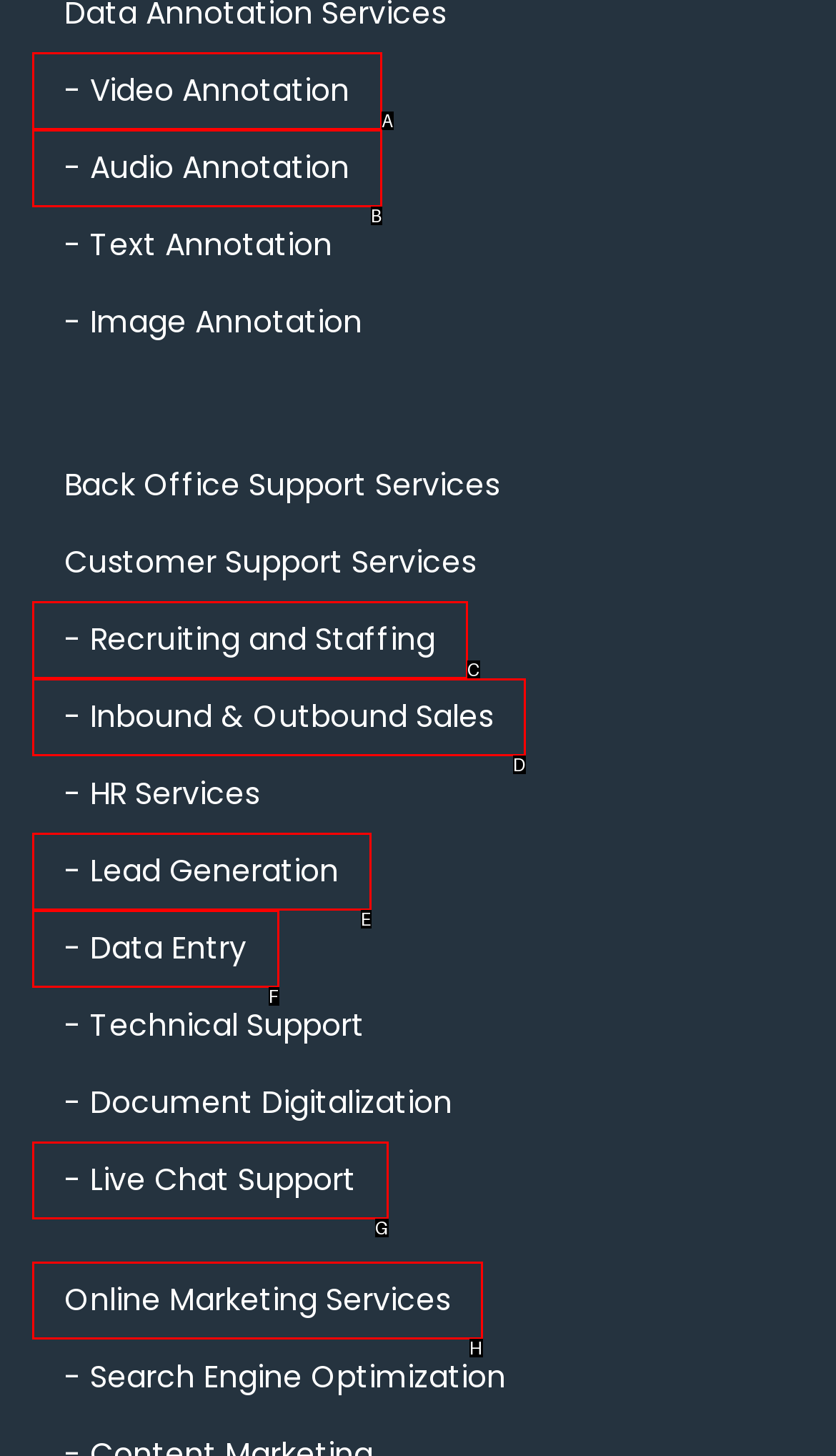Identify the HTML element that corresponds to the description: - Audio Annotation Provide the letter of the correct option directly.

B